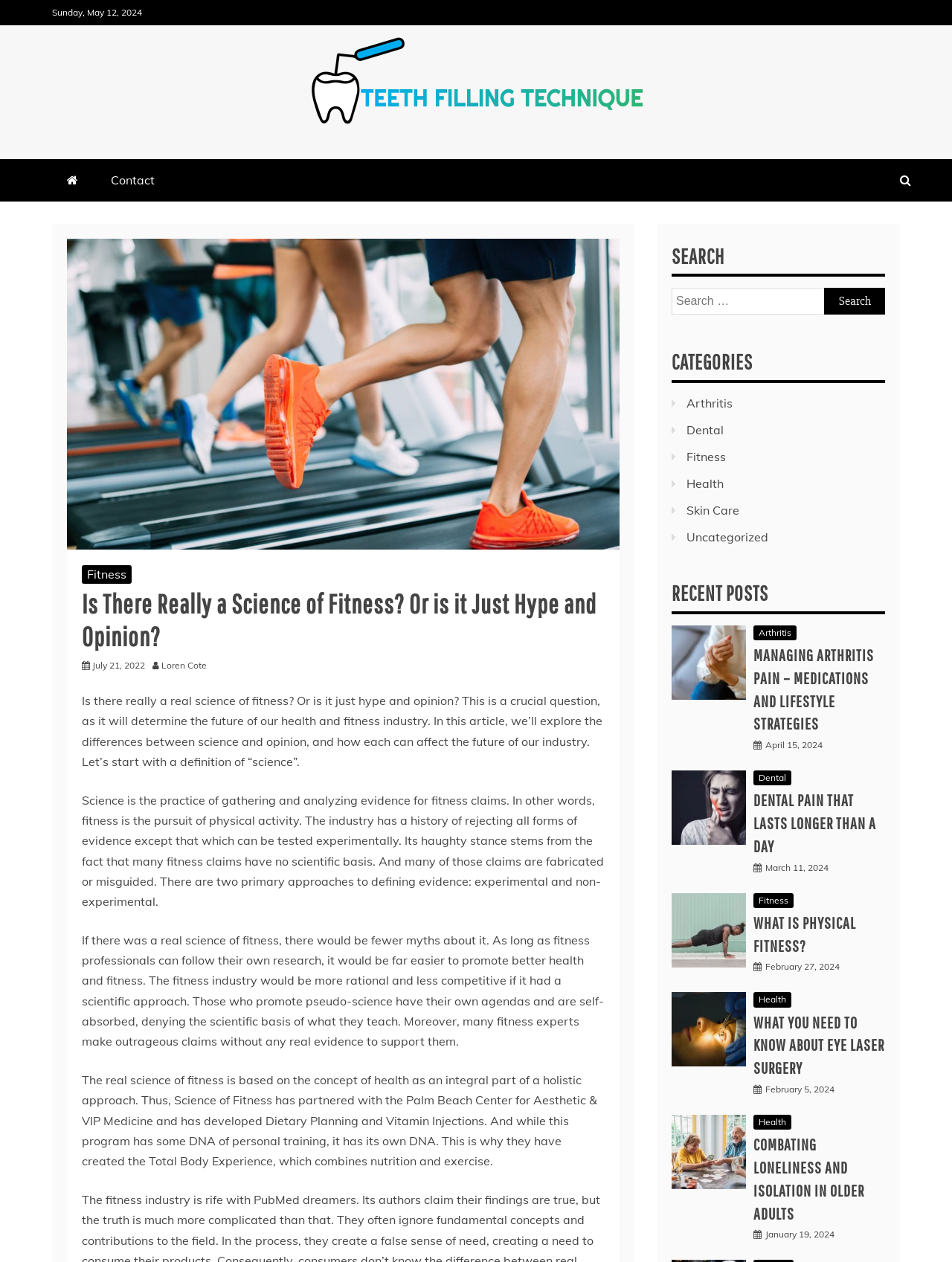Give a one-word or one-phrase response to the question: 
Who is the author of the article 'Is There Really a Science of Fitness?'?

Loren Cote